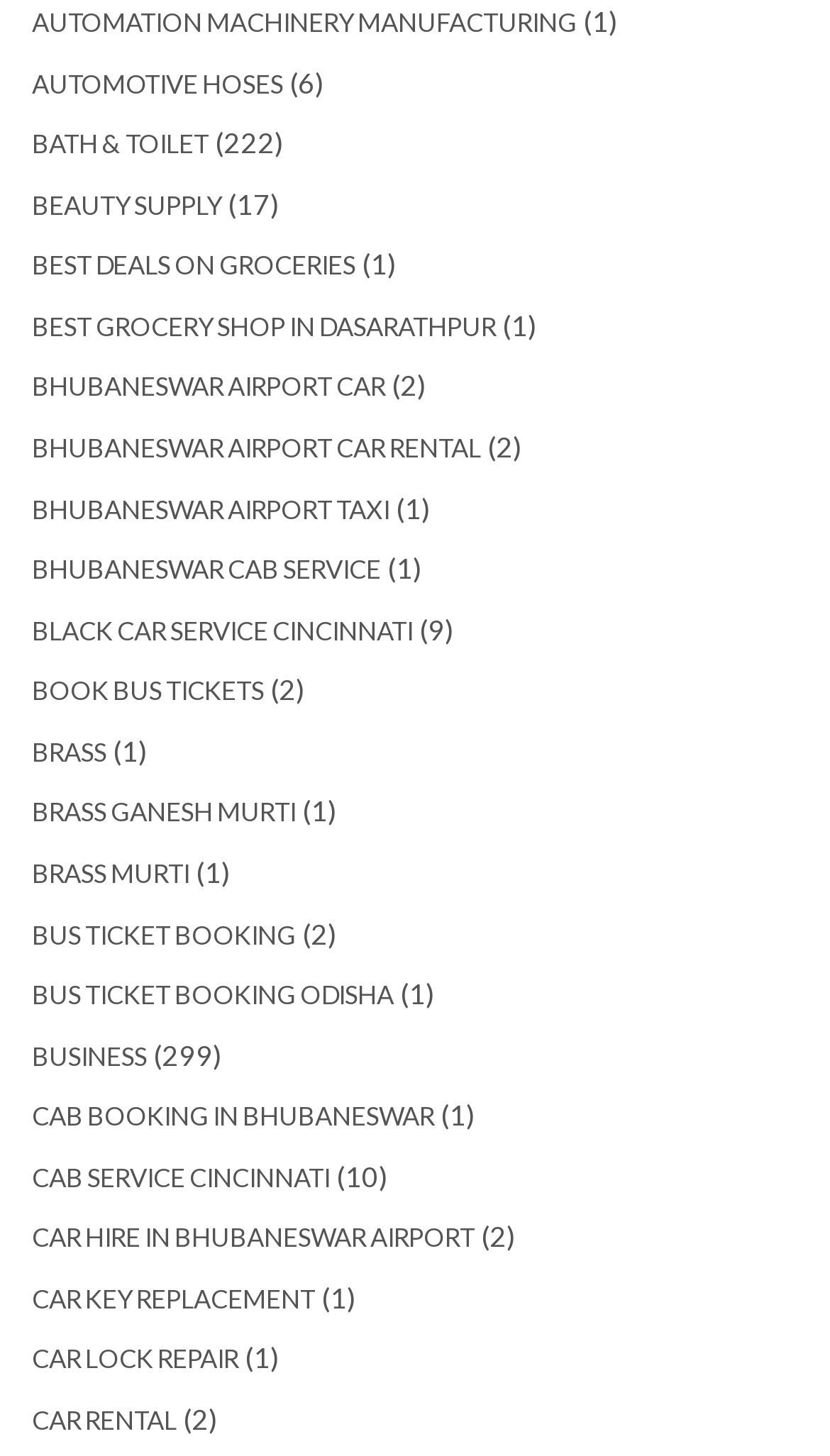How many links are on this webpage?
Look at the screenshot and respond with one word or a short phrase.

54